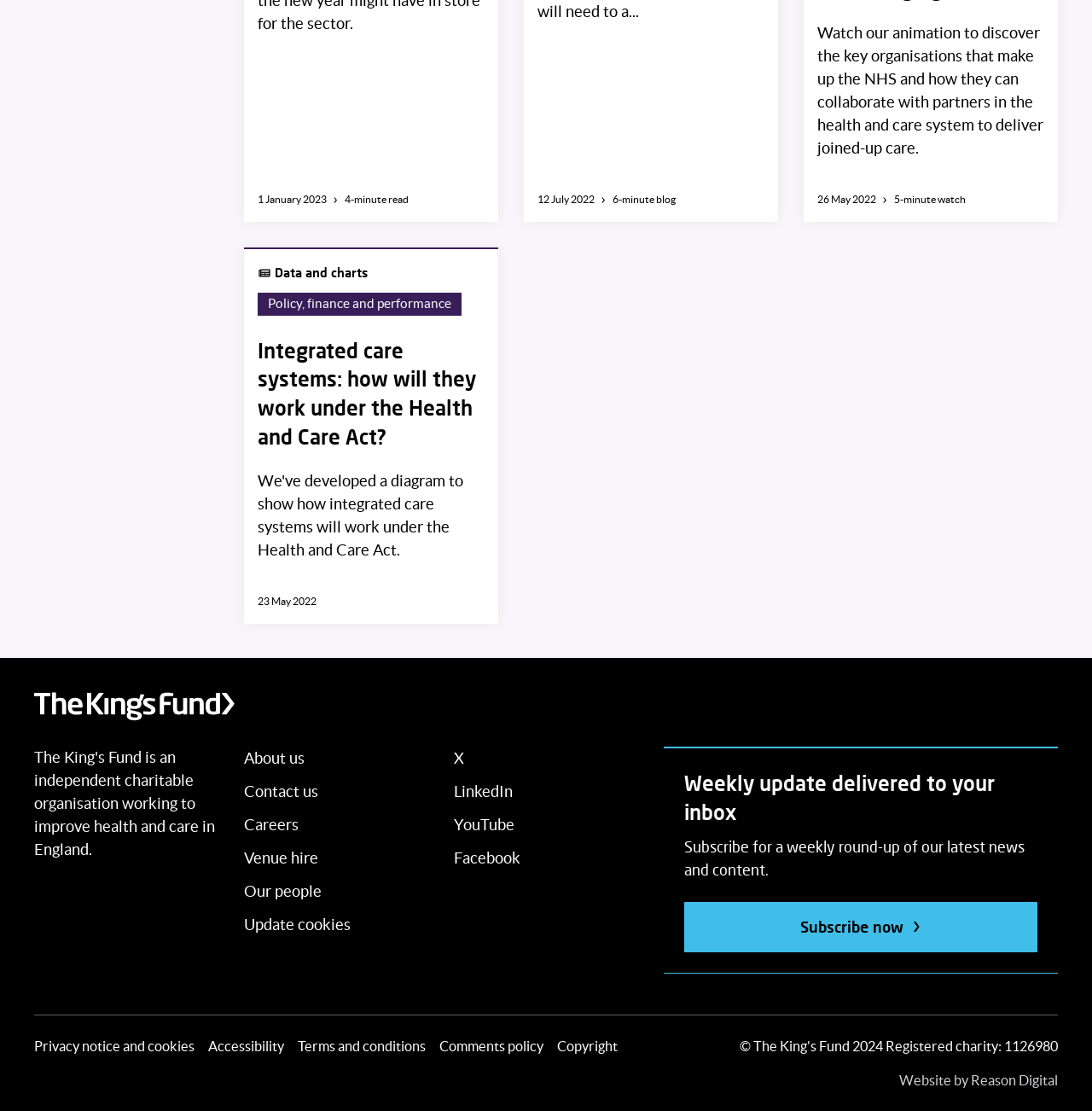Please identify the bounding box coordinates of the area that needs to be clicked to follow this instruction: "Read about integrated care systems".

[0.236, 0.304, 0.436, 0.404]